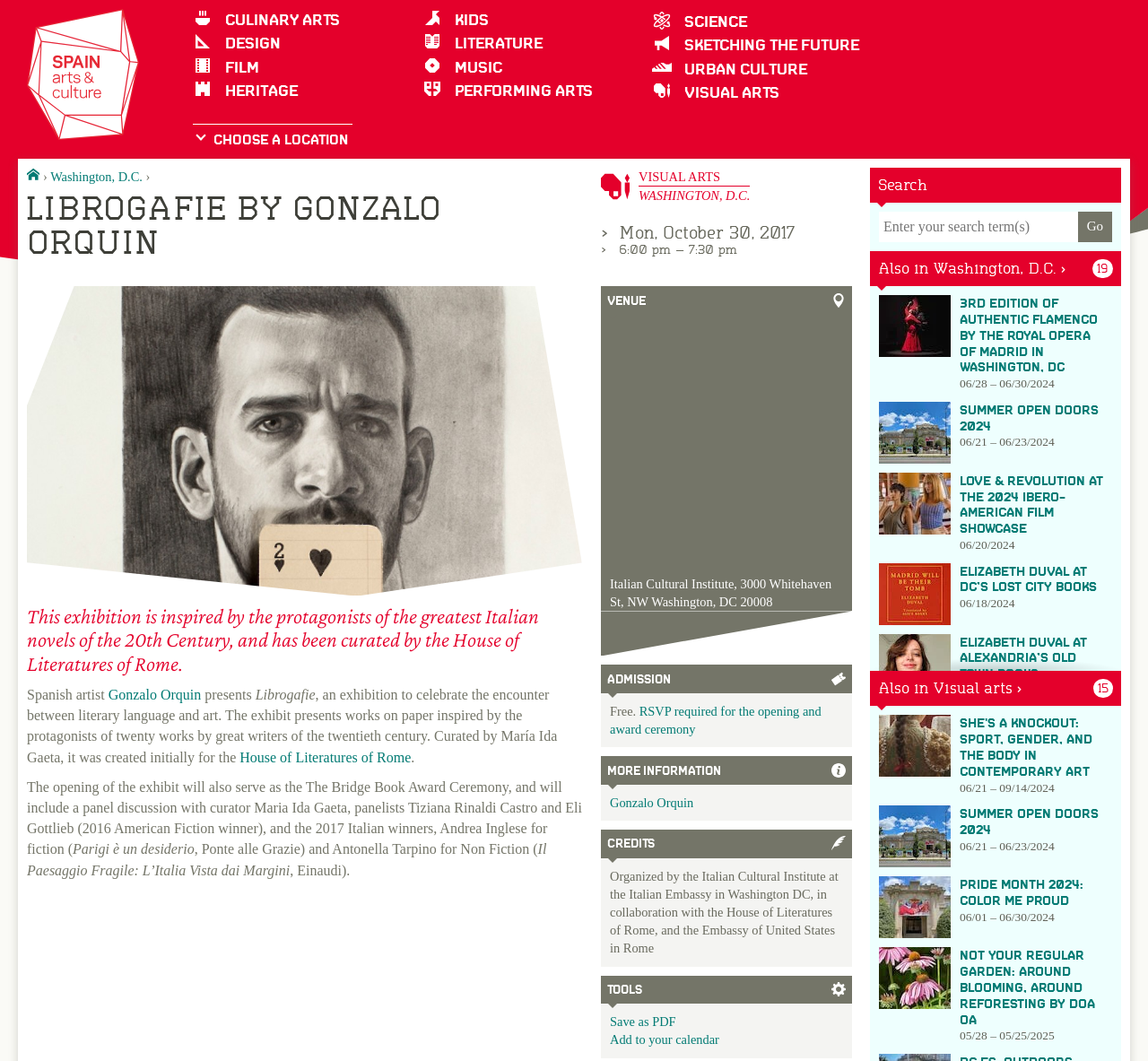Locate the bounding box coordinates of the clickable element to fulfill the following instruction: "Get the venue map". Provide the coordinates as four float numbers between 0 and 1 in the format [left, top, right, bottom].

[0.523, 0.297, 0.742, 0.533]